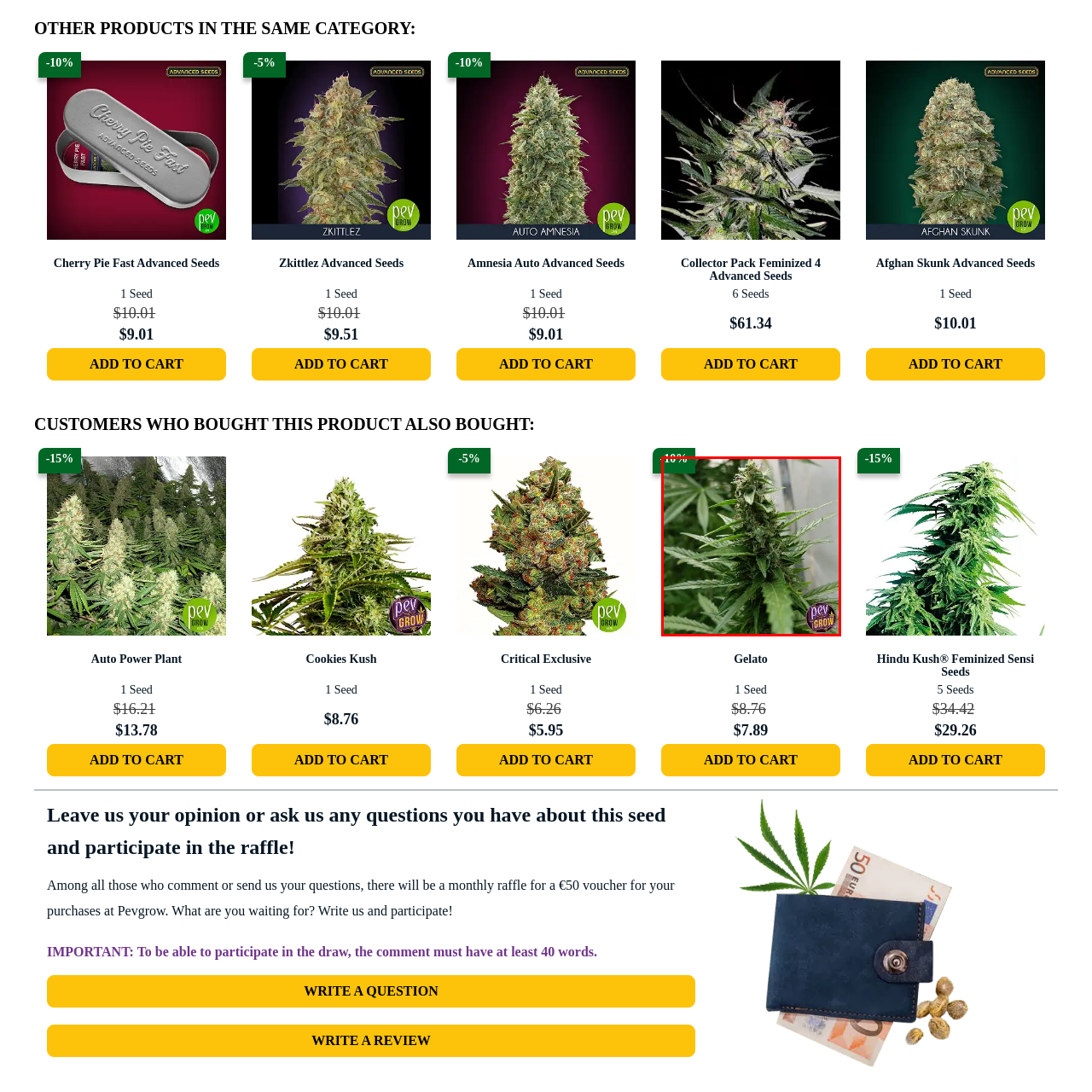Provide an elaborate description of the visual elements present in the image enclosed by the red boundary.

The image features a close-up of a lush cannabis plant, showcasing its vibrant green leaves and dense bud formation. This plant is part of the "Collector Pack Feminized" seed collection, which is highlighted with a promotional discount of 10%. The overall structure of the plant indicates healthy growth, common in premium cannabis varieties. The branding in the bottom right corner displays the logo of Pevgrow, a seed store specializing in cannabis seeds and related products. This visual not only captures the beauty of the plant but also emphasizes its availability for purchase as part of the collector pack.